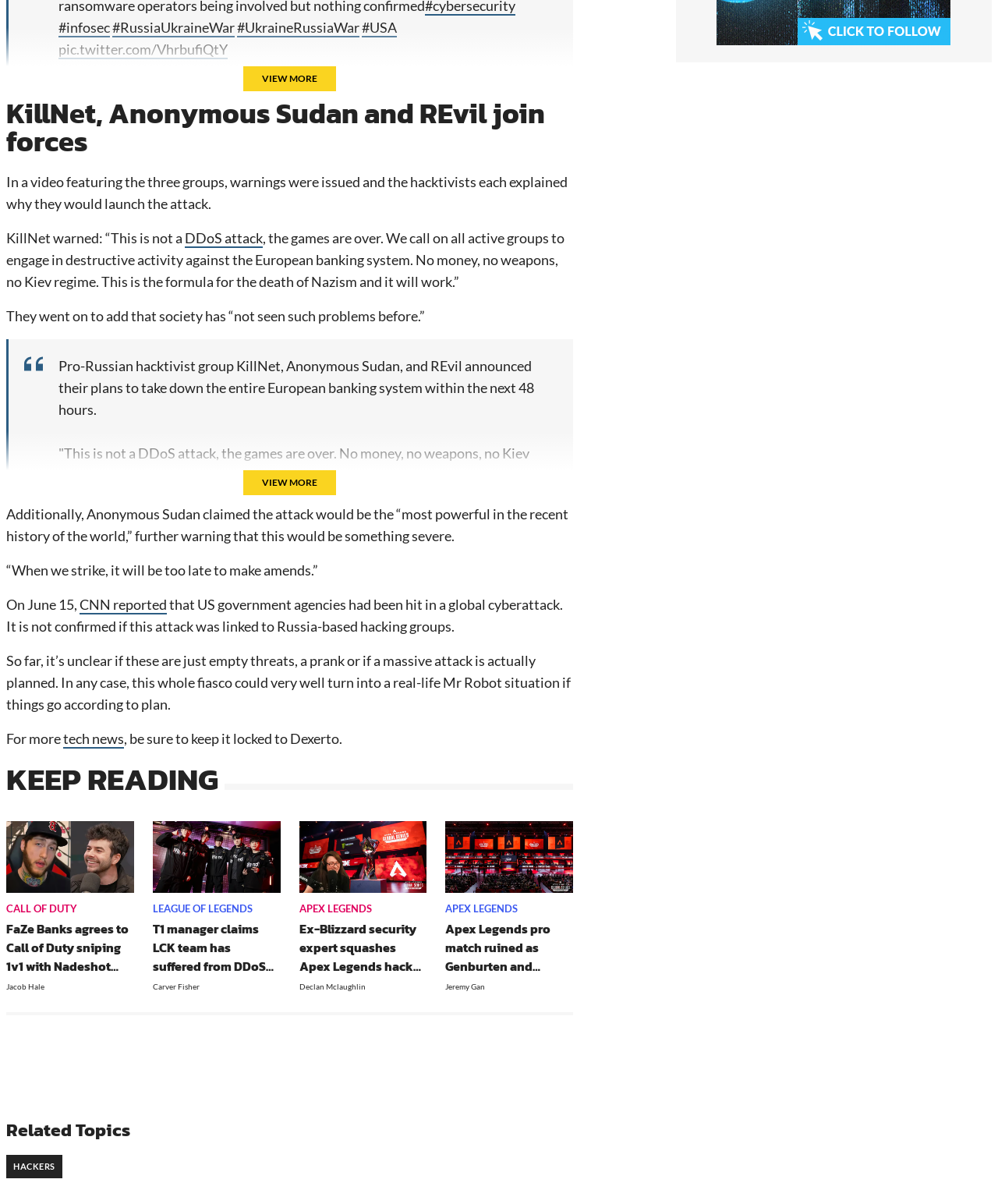Could you specify the bounding box coordinates for the clickable section to complete the following instruction: "View the news about Apex Legends pro match"?

[0.446, 0.764, 0.564, 0.842]